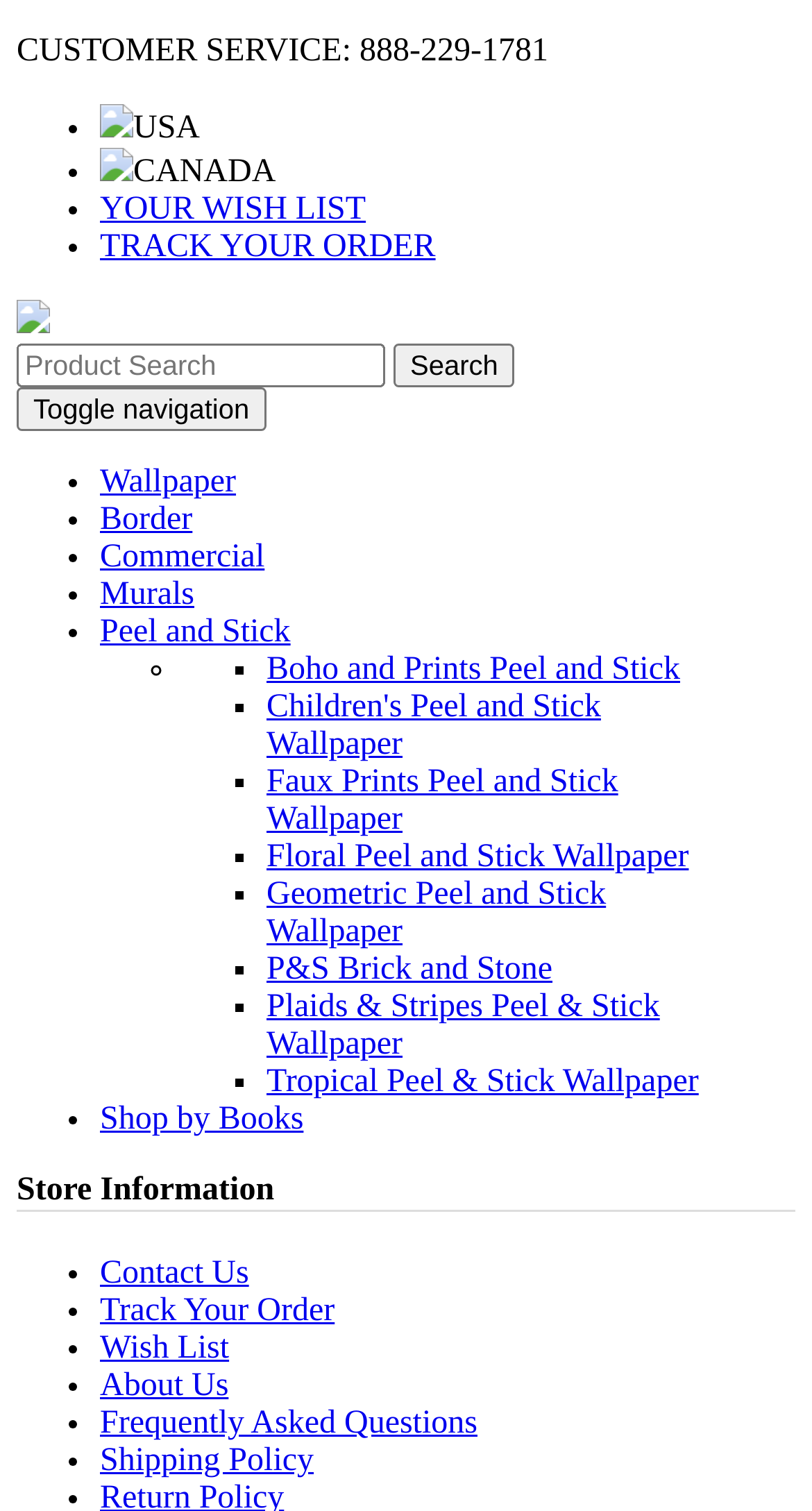Provide the bounding box coordinates for the UI element described in this sentence: "About Us". The coordinates should be four float values between 0 and 1, i.e., [left, top, right, bottom].

[0.123, 0.905, 0.281, 0.929]